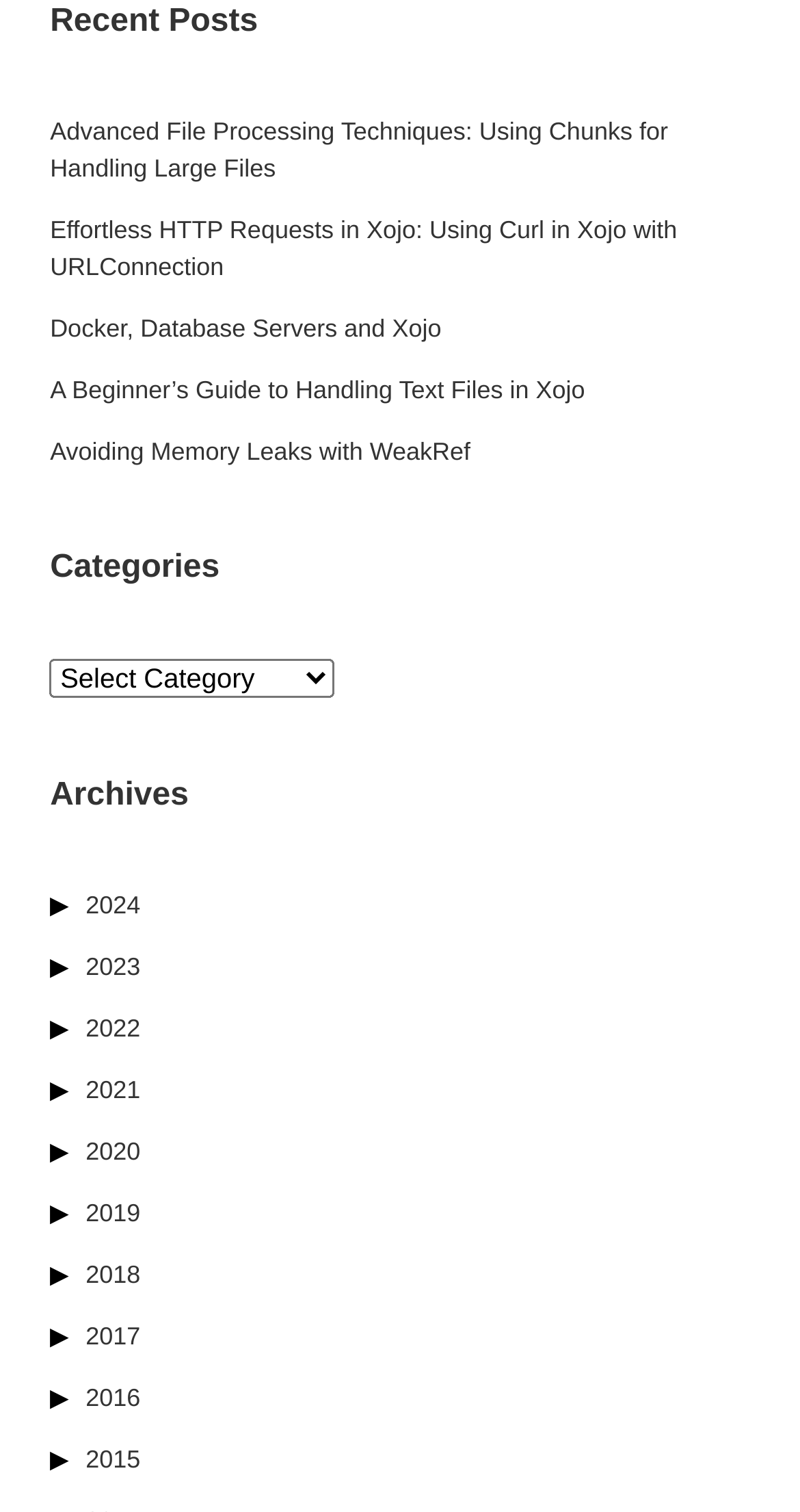Please indicate the bounding box coordinates of the element's region to be clicked to achieve the instruction: "Scroll back to top". Provide the coordinates as four float numbers between 0 and 1, i.e., [left, top, right, bottom].

None